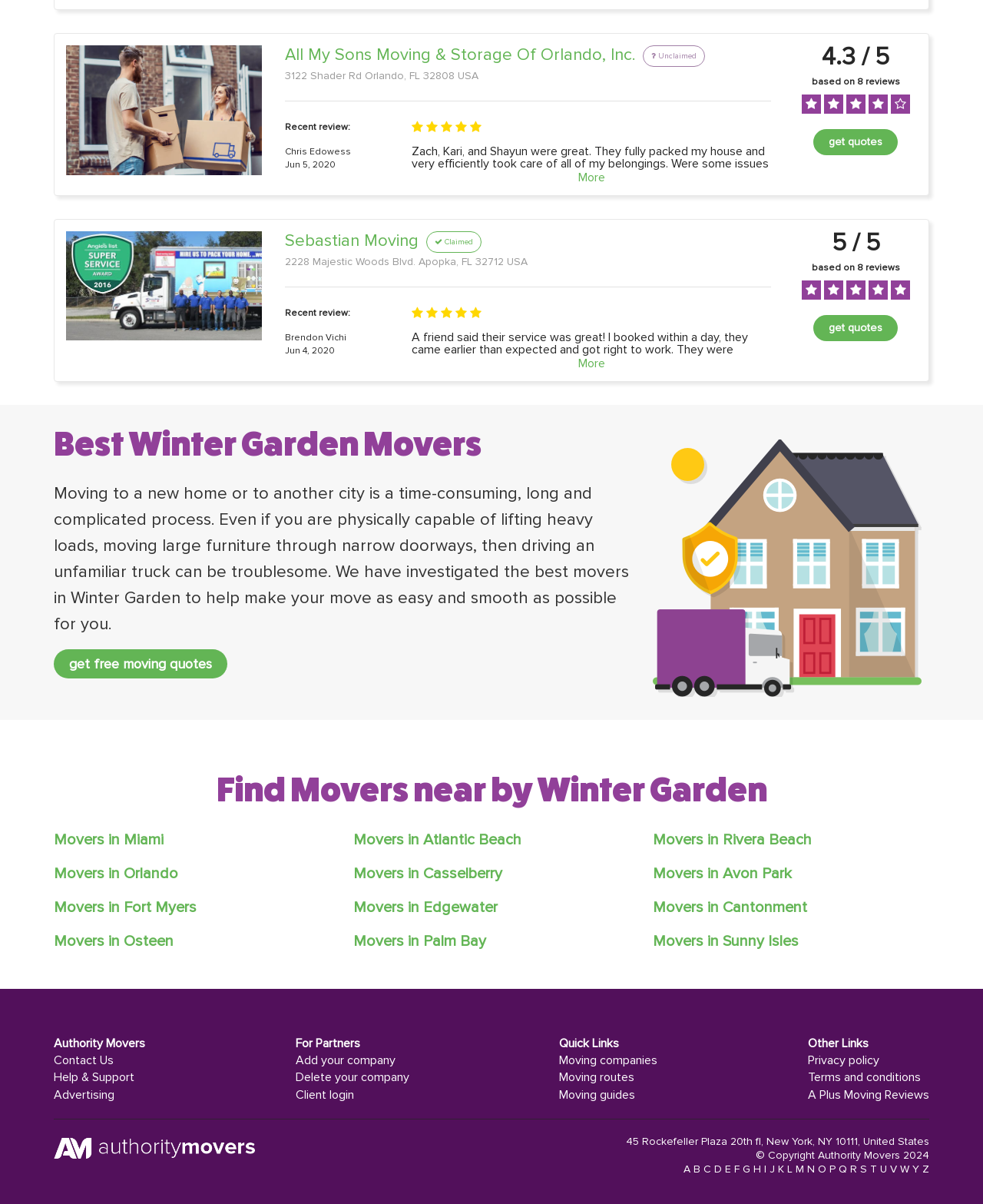Identify the bounding box coordinates for the region to click in order to carry out this instruction: "Find Movers near by Winter Garden". Provide the coordinates using four float numbers between 0 and 1, formatted as [left, top, right, bottom].

[0.22, 0.639, 0.78, 0.673]